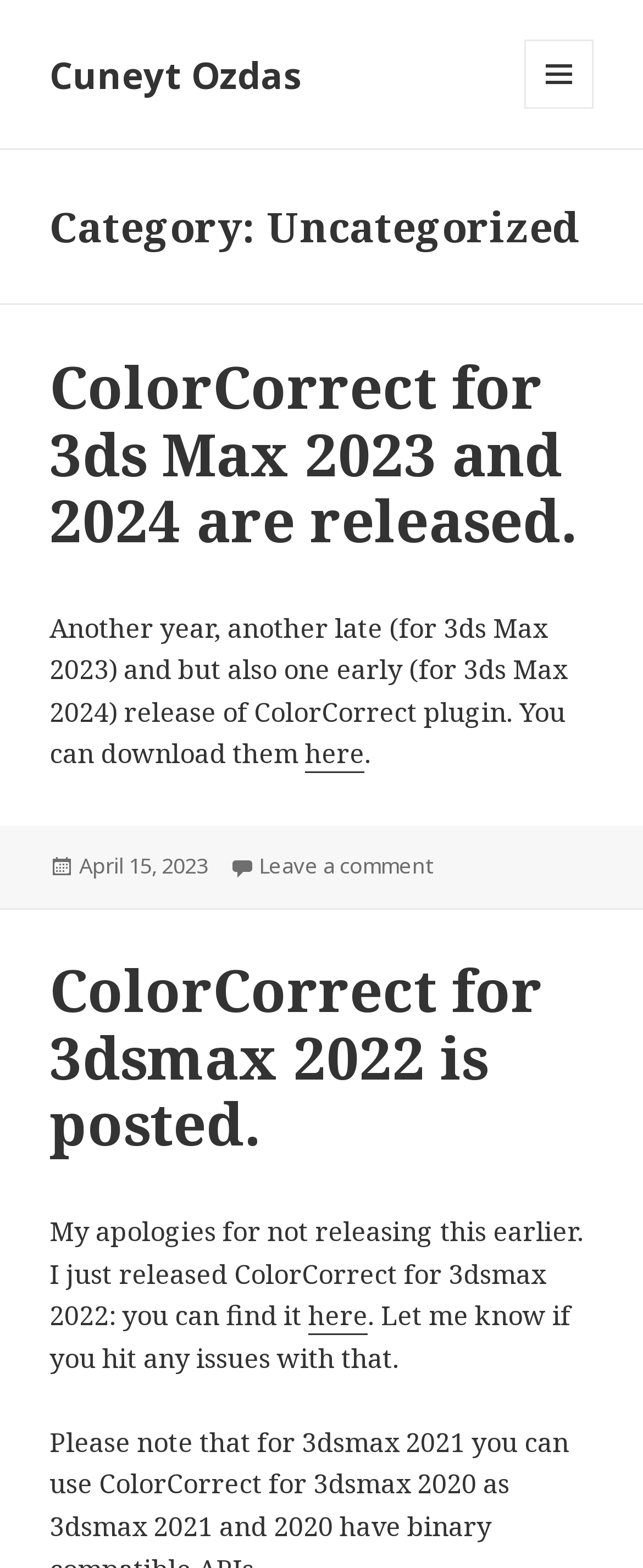Pinpoint the bounding box coordinates of the clickable element needed to complete the instruction: "Read the post about ColorCorrect for 3ds Max 2023 and 2024". The coordinates should be provided as four float numbers between 0 and 1: [left, top, right, bottom].

[0.077, 0.226, 0.923, 0.354]